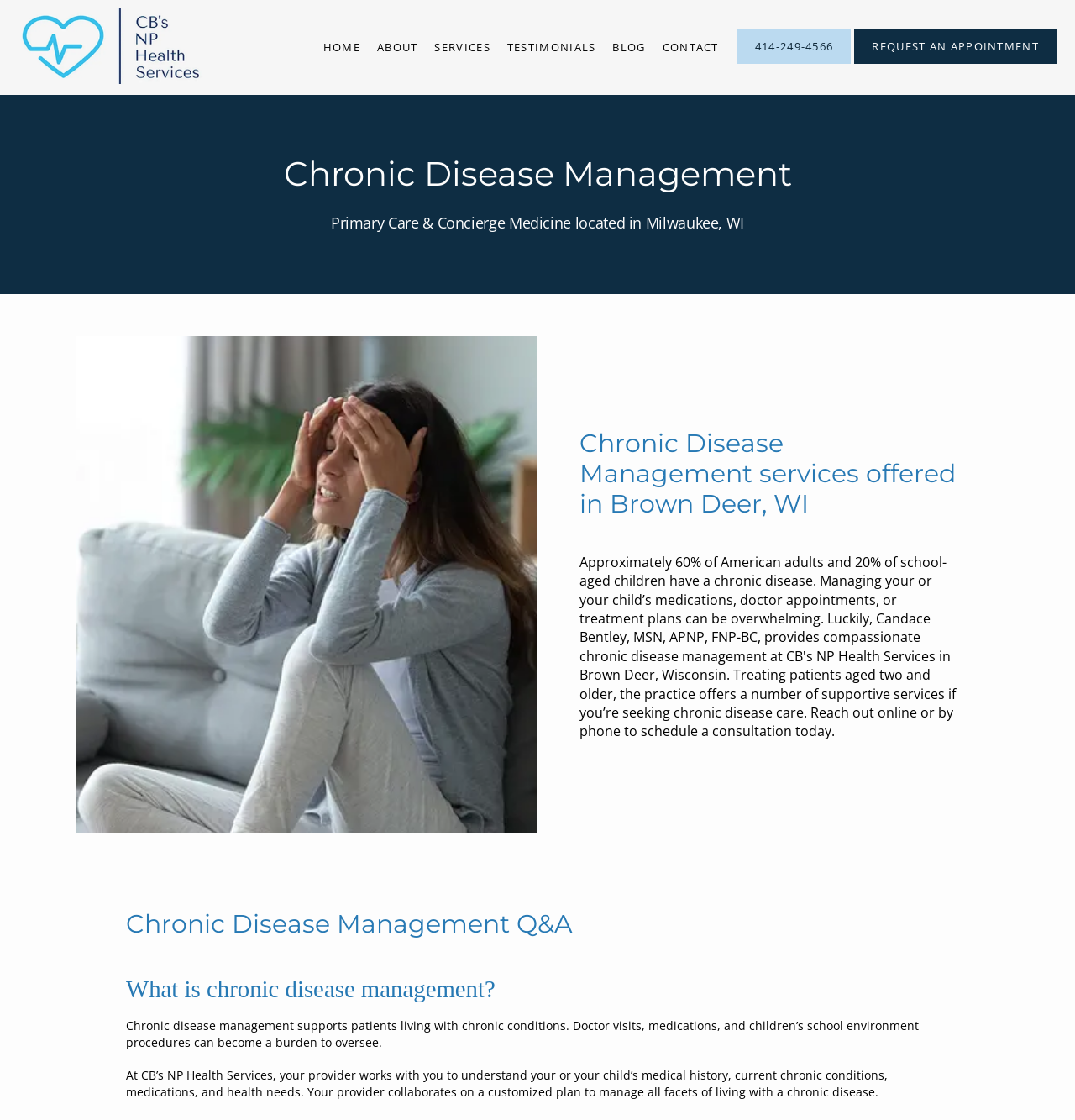Analyze and describe the webpage in a detailed narrative.

The webpage is about CB's NP Health Services, a primary care and concierge medicine provider in Milwaukee, WI, specializing in chronic disease management. 

At the top left corner, there is a logo image with a corresponding link. Next to the logo, there is a navigation menu with links to different sections of the website, including HOME, ABOUT, SERVICES, TESTIMONIALS, BLOG, and CONTACT. 

On the top right corner, there is a phone number link, 414-249-4566, and a button to REQUEST AN APPOINTMENT. 

Below the navigation menu, there is a section with a heading "Chronic Disease Management" and a subheading "Primary Care & Concierge Medicine located in Milwaukee, WI". 

Further down, there is another section with three headings: "Chronic Disease Management services offered in Brown Deer, WI", "Chronic Disease Management Q&A", and "What is chronic disease management?". 

Under the "What is chronic disease management?" heading, there are two paragraphs of text explaining the concept of chronic disease management and how CB's NP Health Services provides customized plans to manage chronic conditions.